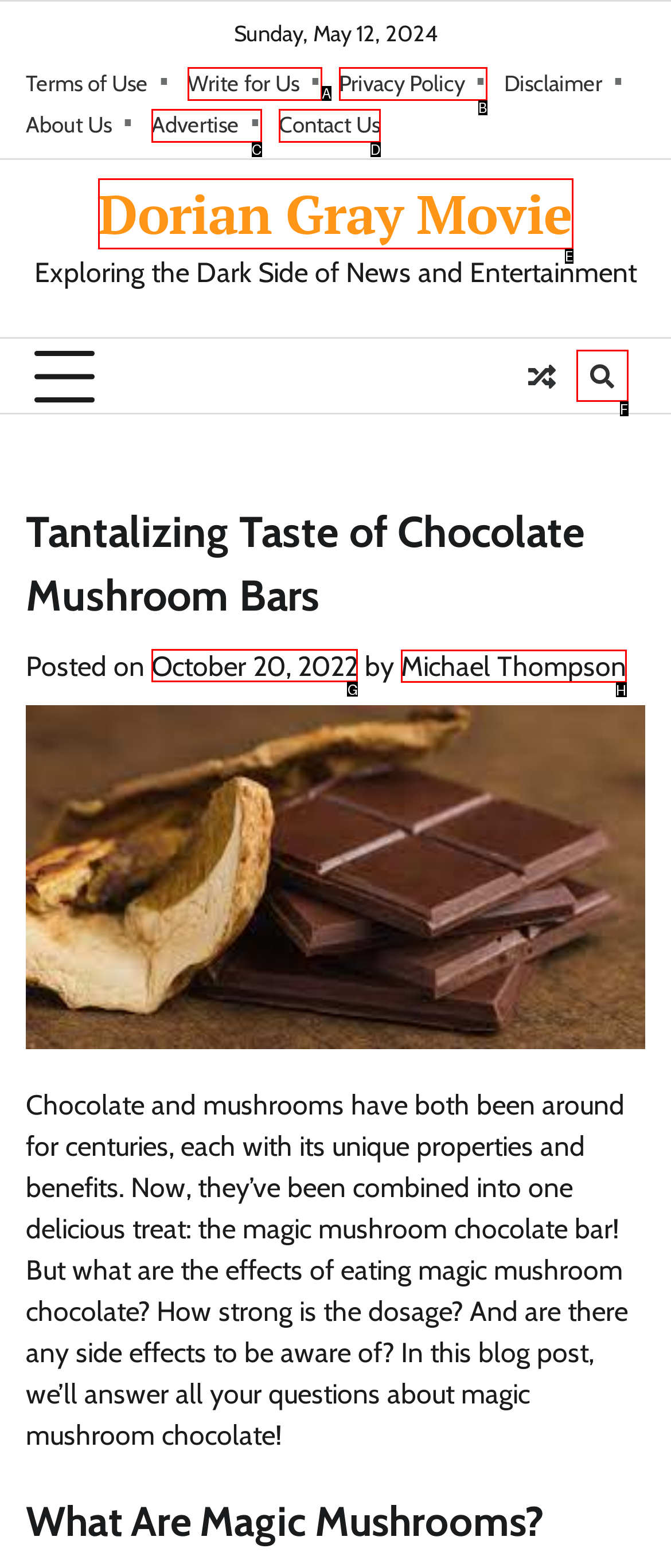Given the instruction: Read the article posted on October 20, 2022, which HTML element should you click on?
Answer with the letter that corresponds to the correct option from the choices available.

G